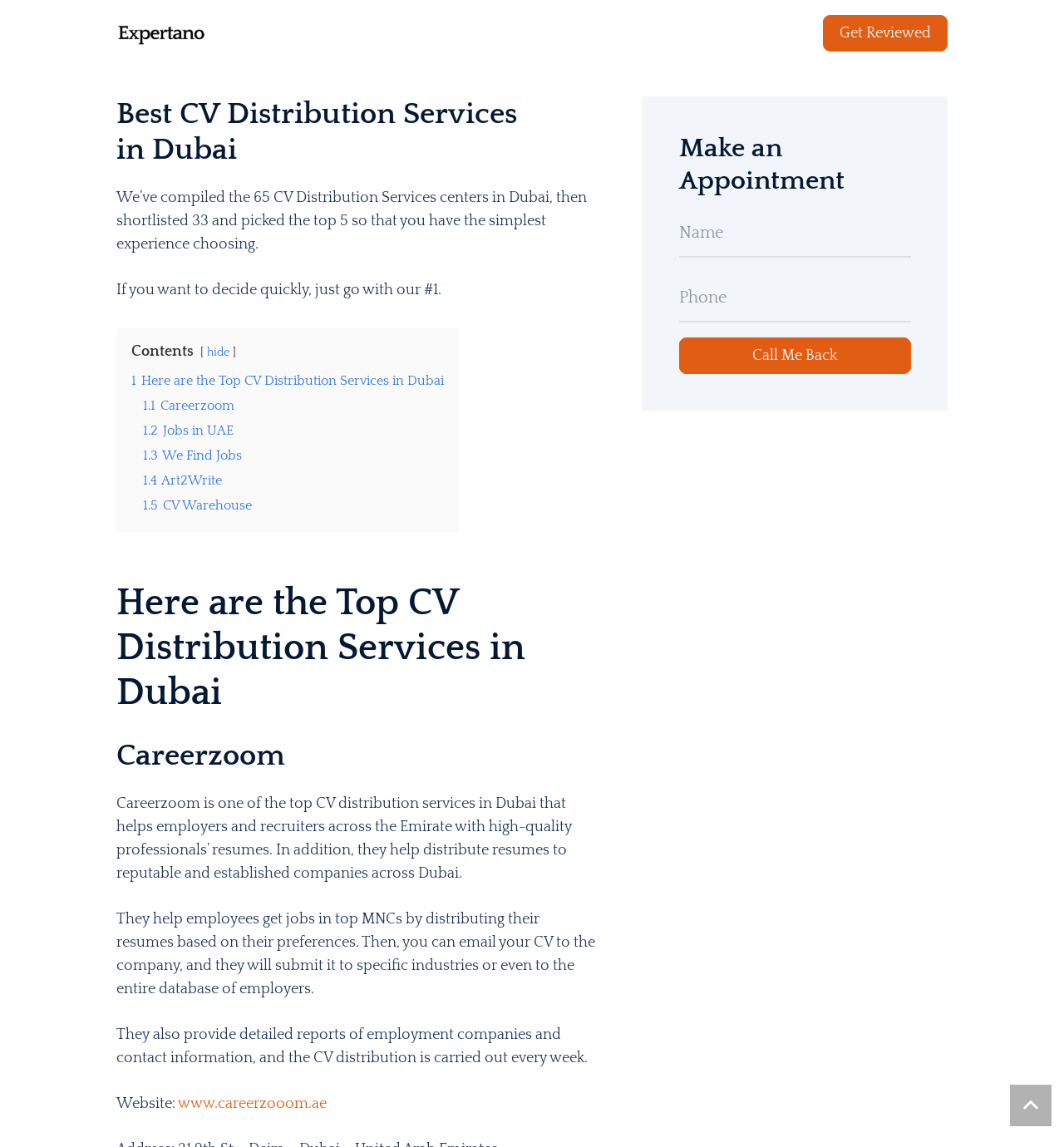Write a detailed summary of the webpage, including text, images, and layout.

The webpage is about the top CV distribution services in Dubai, with a focus on providing a simple experience for users to choose the best service. At the top of the page, there is a link to "Get Reviewed" and a heading that reads "Best CV Distribution Services in Dubai". Below this heading, there is a brief introduction that explains the purpose of the page, followed by a suggestion to quickly decide on the top service.

The main content of the page is divided into sections, with a table of contents link labeled "Contents" that allows users to navigate to different parts of the page. The first section is a list of the top CV distribution services, with links to each service. The services are listed in a numbered format, with the top service being Careerzoom.

The Careerzoom section provides a detailed description of the service, including its features and benefits. The text explains how Careerzoom helps employers and recruiters find high-quality professionals, and how it distributes resumes to reputable companies across Dubai. There are also details about the service's reporting features and CV distribution process.

To the right of the Careerzoom section, there is a form with fields for users to input their name and phone number, along with a "Call Me Back" button. This form is labeled "Make an Appointment". At the very bottom of the page, there is a link to "Back to top", which allows users to quickly navigate back to the top of the page.